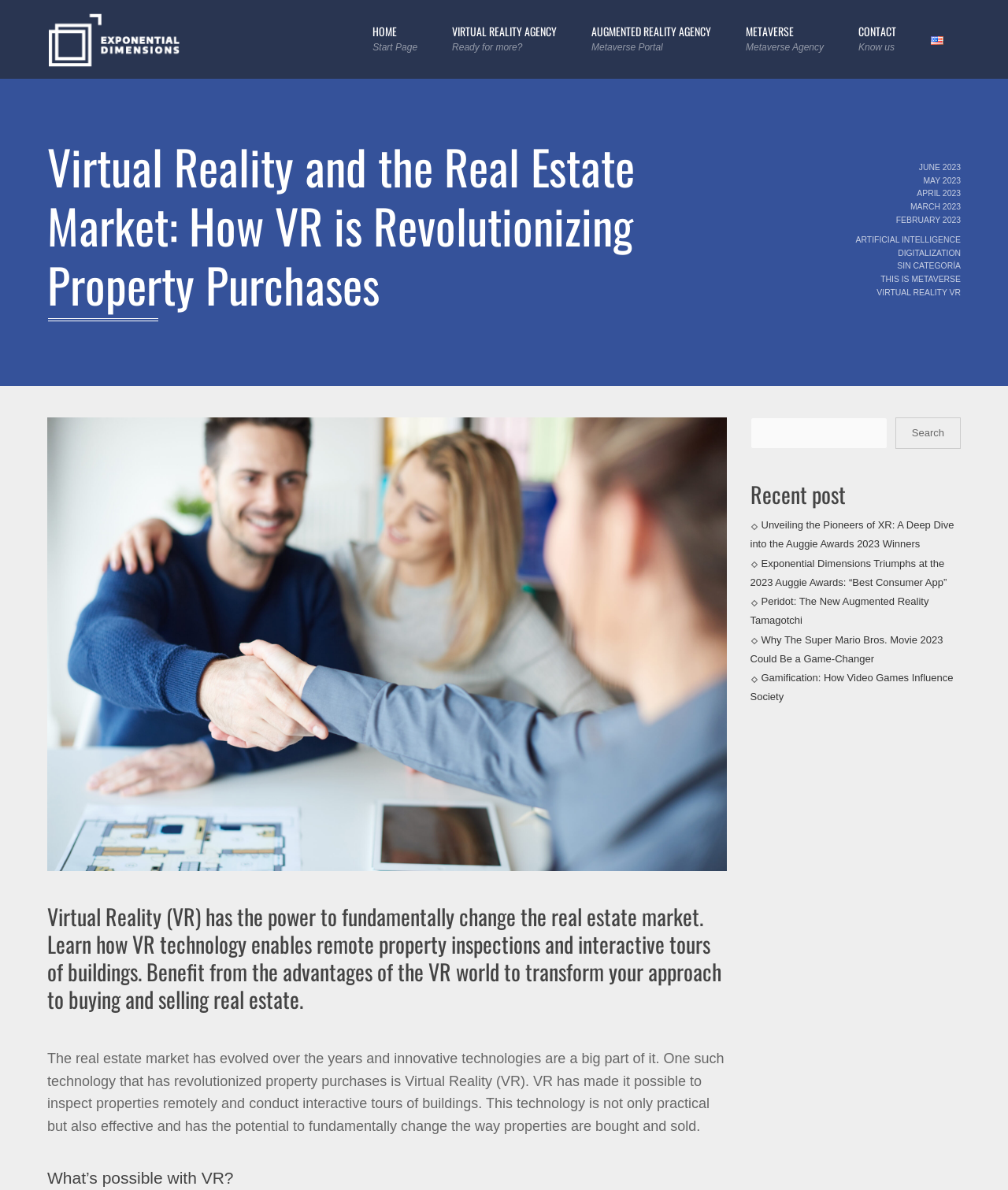Produce a meticulous description of the webpage.

The webpage is about the impact of Virtual Reality (VR) on the real estate market. At the top, there is a header section with a logo and a navigation menu consisting of five links: "HOME", "VIRTUAL REALITY AGENCY", "AUGMENTED REALITY AGENCY", "METAVERSE", and "CONTACT". 

Below the header, there is a large heading that reads "Virtual Reality and the Real Estate Market: How VR is Revolutionizing Property Purchases". Next to the heading, there is a small image. 

On the right side of the page, there is a section with a series of links, including "JUNE 2023", "MAY 2023", "APRIL 2023", and others, which appear to be a list of archives or recent posts. 

The main content of the page starts with a brief introduction to the power of Virtual Reality in the real estate market, followed by a longer paragraph that explains how VR technology enables remote property inspections and interactive tours of buildings. 

Below the introduction, there is a heading that asks "What’s possible with VR?" and then a section with a search bar and a button. 

The page also features a "Recent post" section, which lists several articles, including "Unveiling the Pioneers of XR: A Deep Dive into the Auggie Awards 2023 Winners", "Exponential Dimensions Triumphs at the 2023 Auggie Awards: “Best Consumer App”", and others.